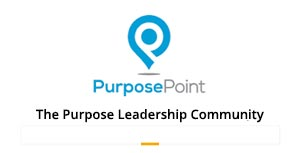Generate an elaborate caption for the given image.

The image features the logo of "PurposePoint," which represents The Purpose Leadership Community. The logo is characterized by a stylized pin icon, likely symbolizing direction and guidance, rendered in a vibrant blue color. Below the icon, the name "PurposePoint" is prominently displayed in a modern font, with a gray tone for the word "Point" contrasting against the blue. This branding reflects the community's focus on leadership centered around purpose, aiming to foster collaboration and growth among professionals who seek to enhance their leadership skills and organizational impact. The overall design is clean and contemporary, embodying a sense of innovation and strategic direction.